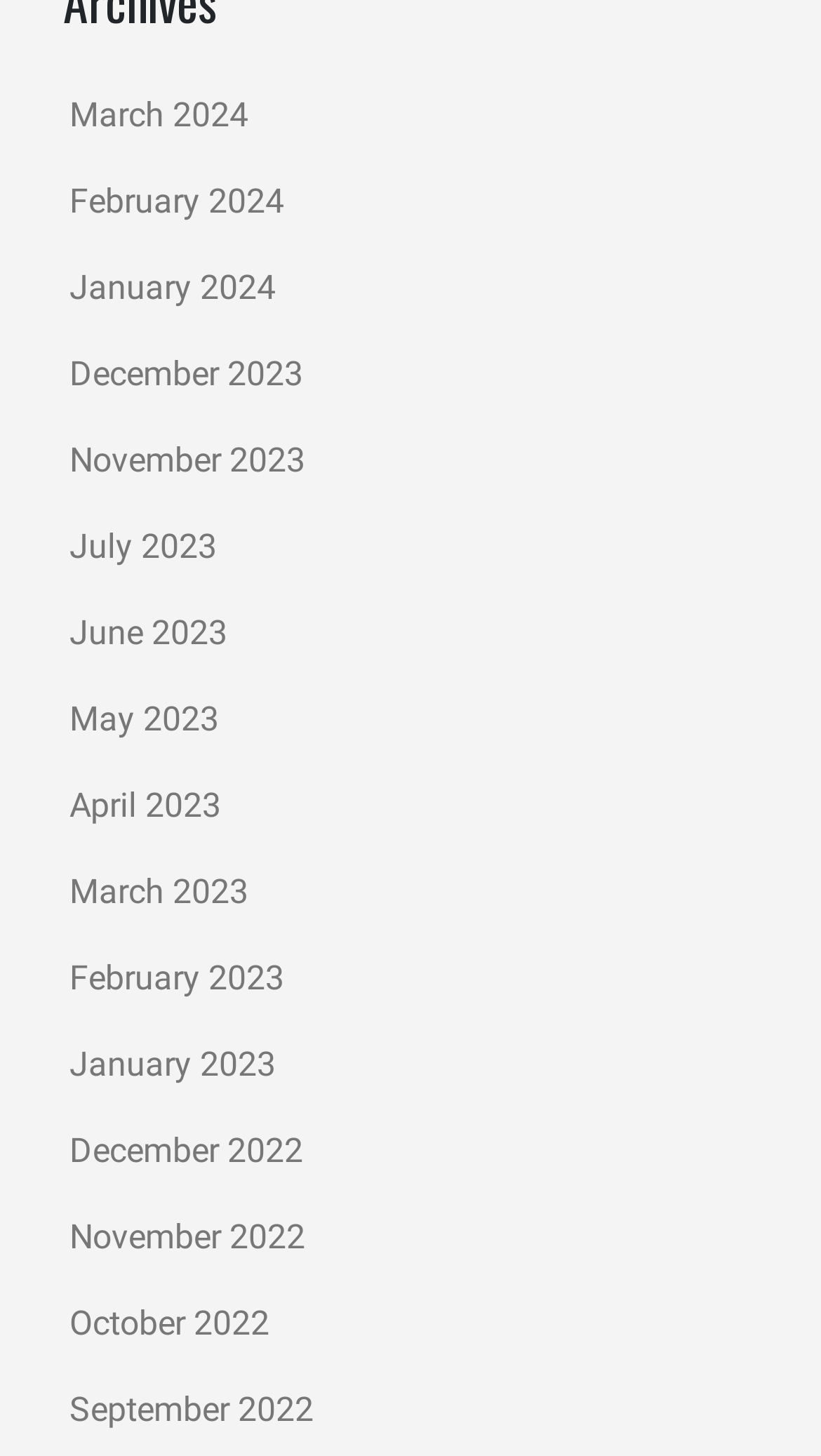Please identify the bounding box coordinates of the clickable area that will allow you to execute the instruction: "browse December 2022".

[0.085, 0.776, 0.369, 0.803]